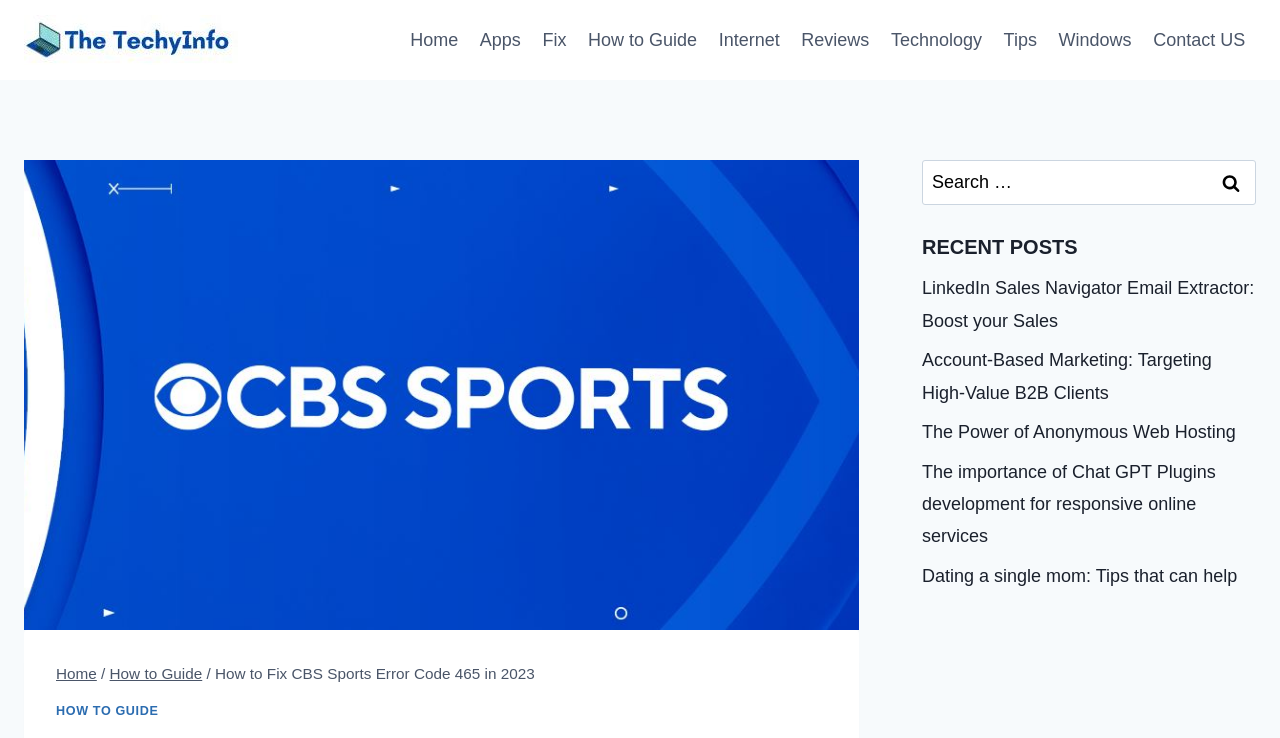What is the topic of the main image?
We need a detailed and exhaustive answer to the question. Please elaborate.

The main image is located at the top of the webpage, and its OCR text is 'cbs sports error code 465', indicating that the topic of the image is related to CBS Sports error code 465.